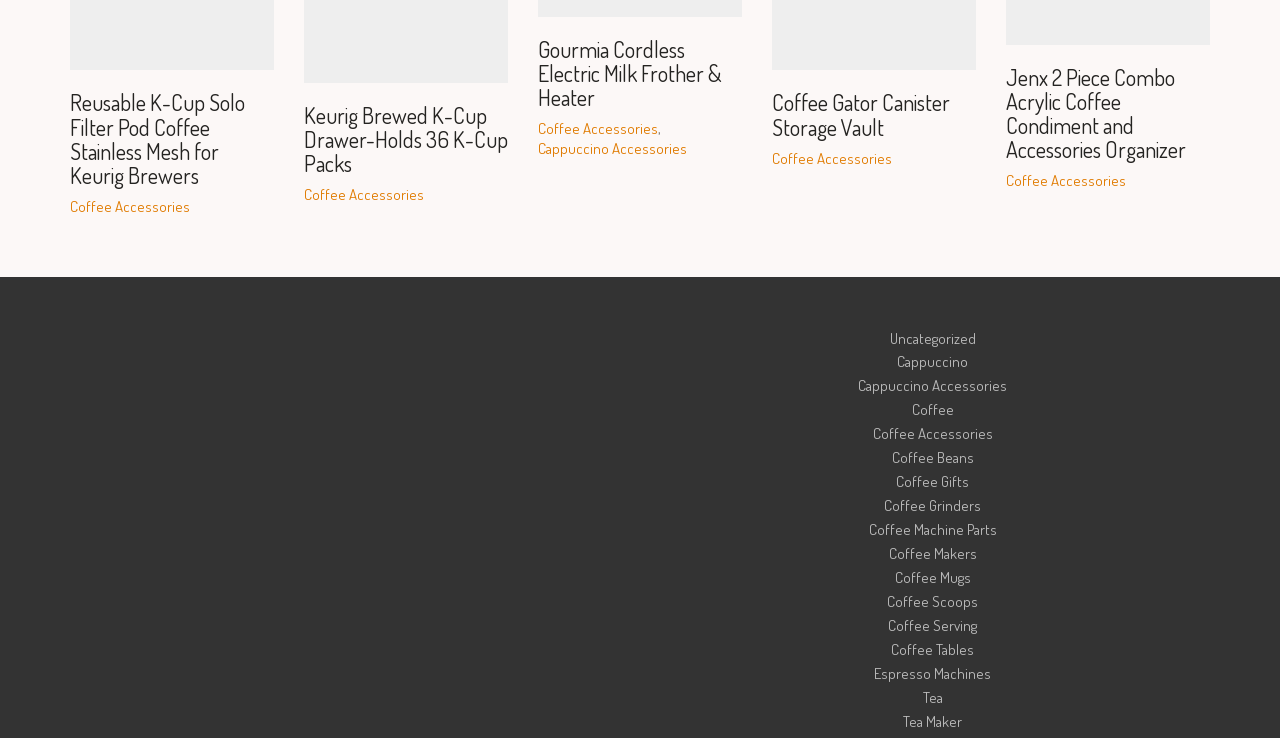Given the description of the UI element: "Coffee Machine Parts", predict the bounding box coordinates in the form of [left, top, right, bottom], with each value being a float between 0 and 1.

[0.679, 0.666, 0.779, 0.693]